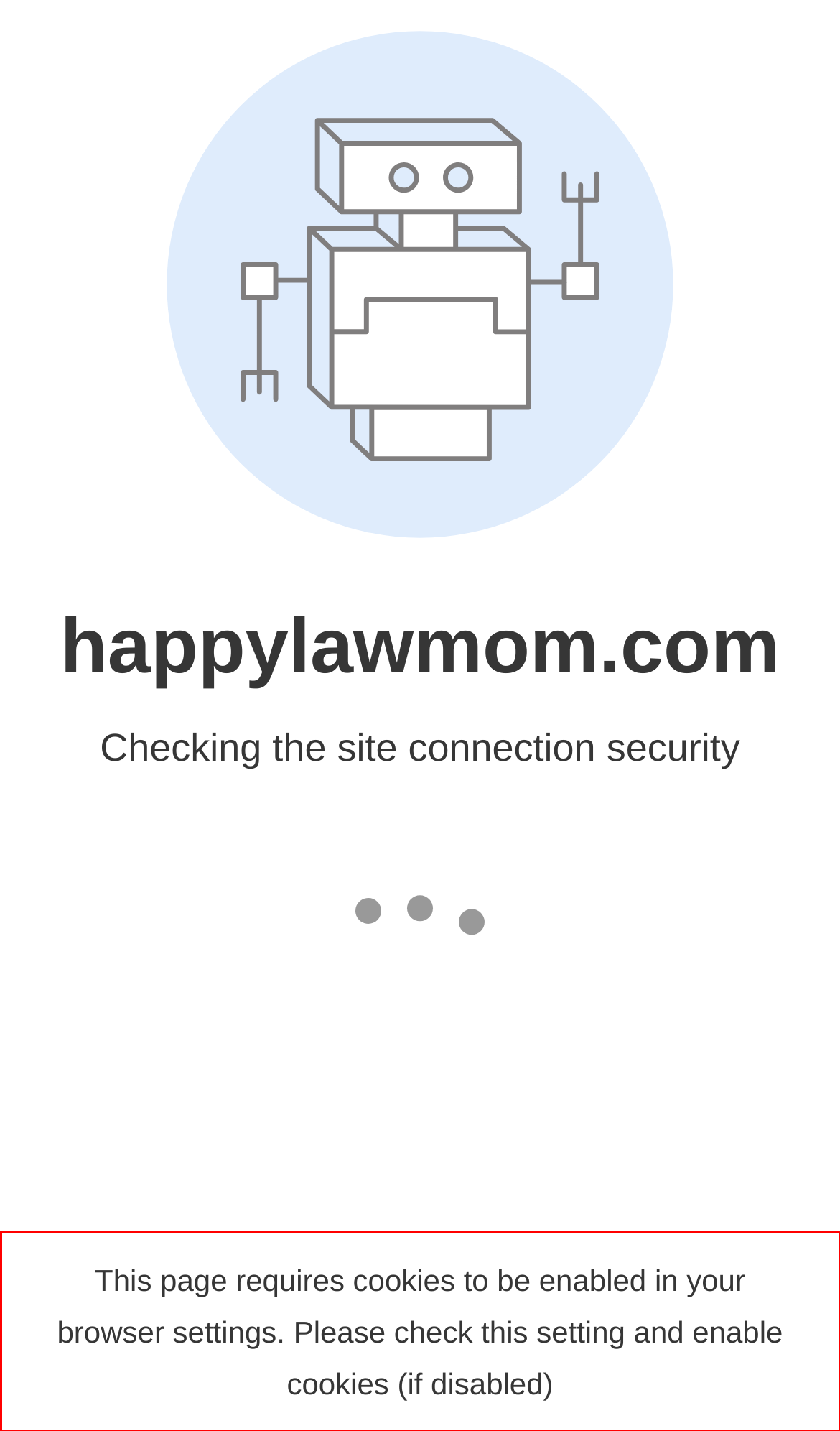Perform OCR on the text inside the red-bordered box in the provided screenshot and output the content.

This page requires cookies to be enabled in your browser settings. Please check this setting and enable cookies (if disabled)